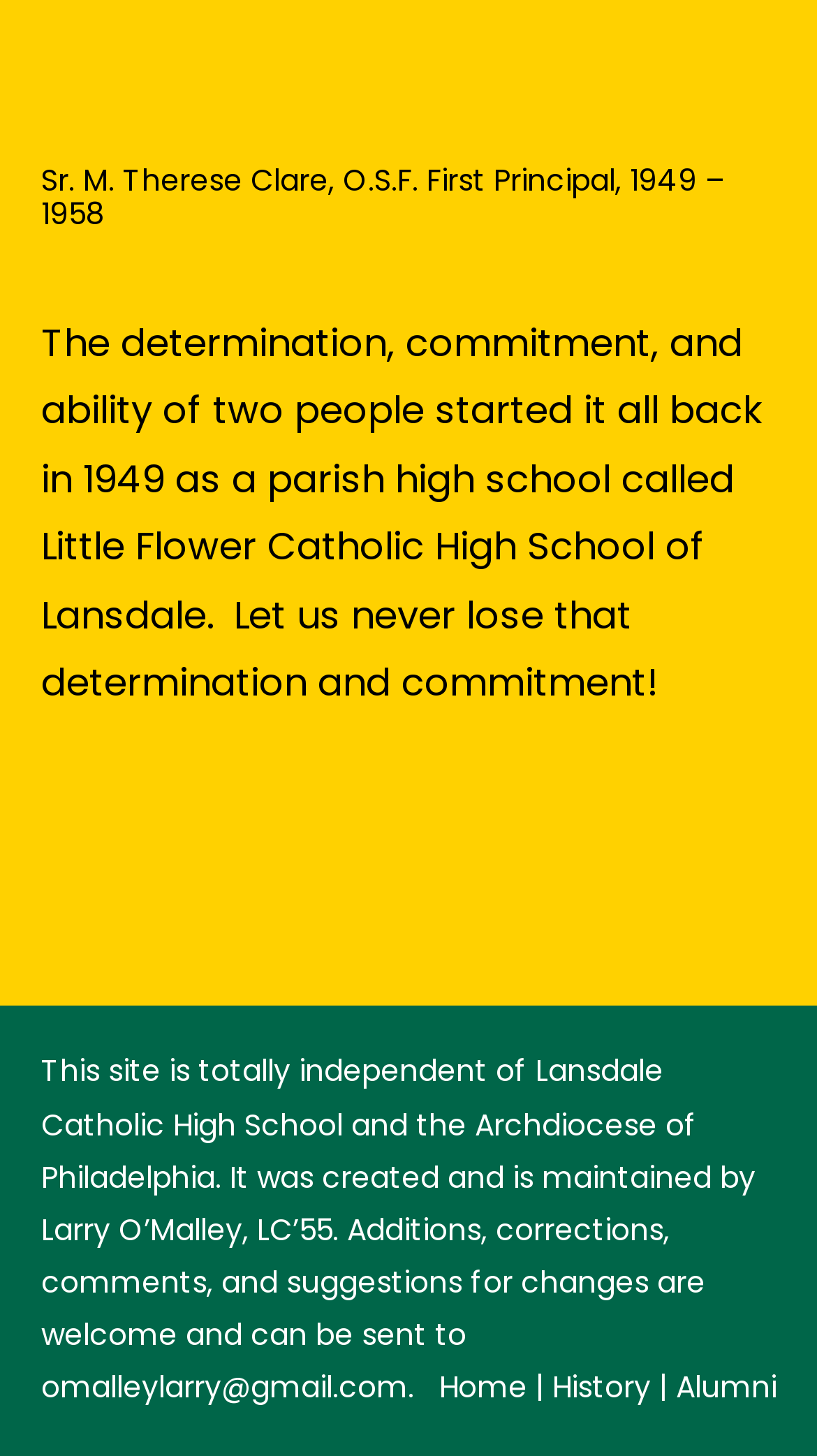Predict the bounding box of the UI element based on this description: "Home".

[0.537, 0.939, 0.645, 0.968]